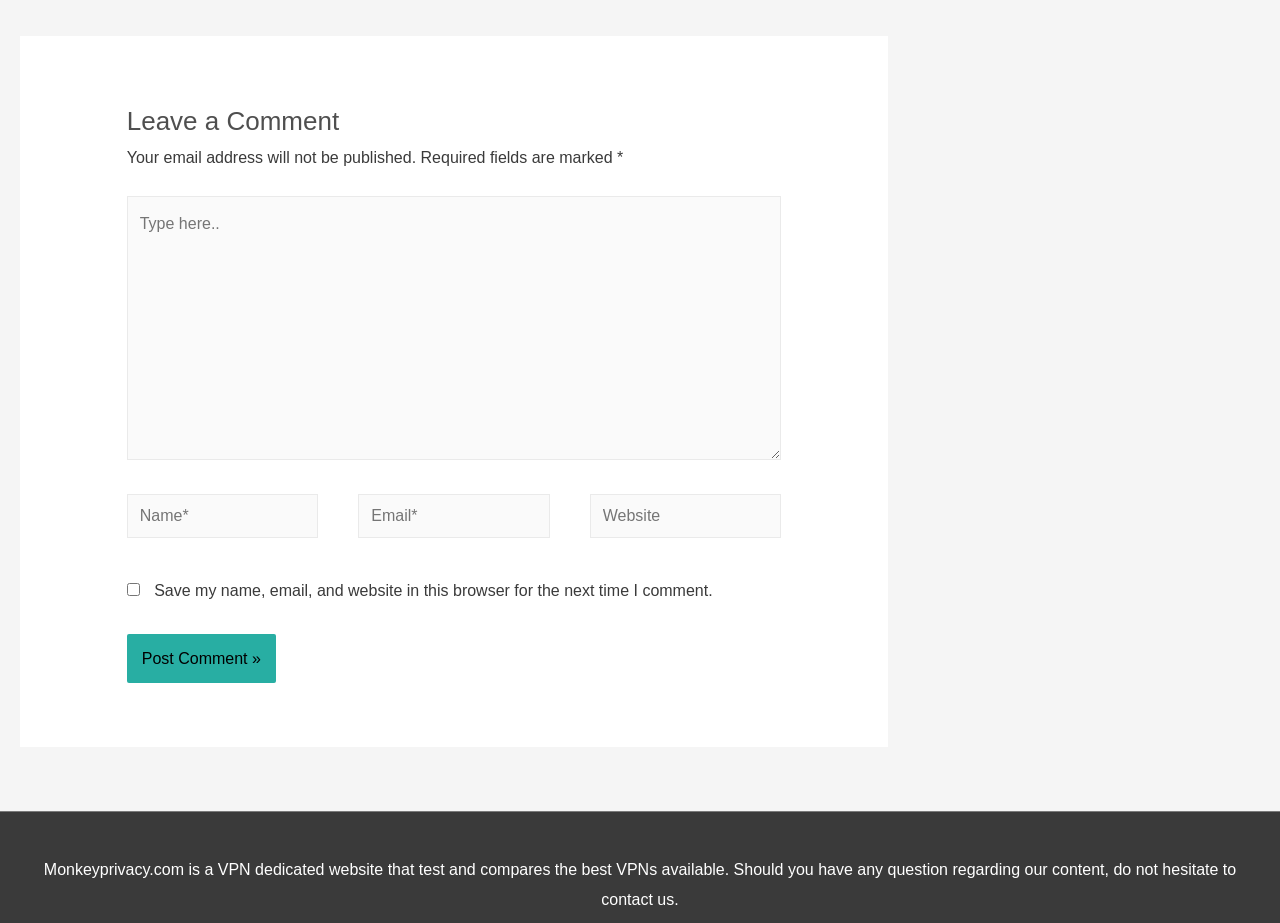Please answer the following question using a single word or phrase: 
What is the required information to post a comment?

Name and email